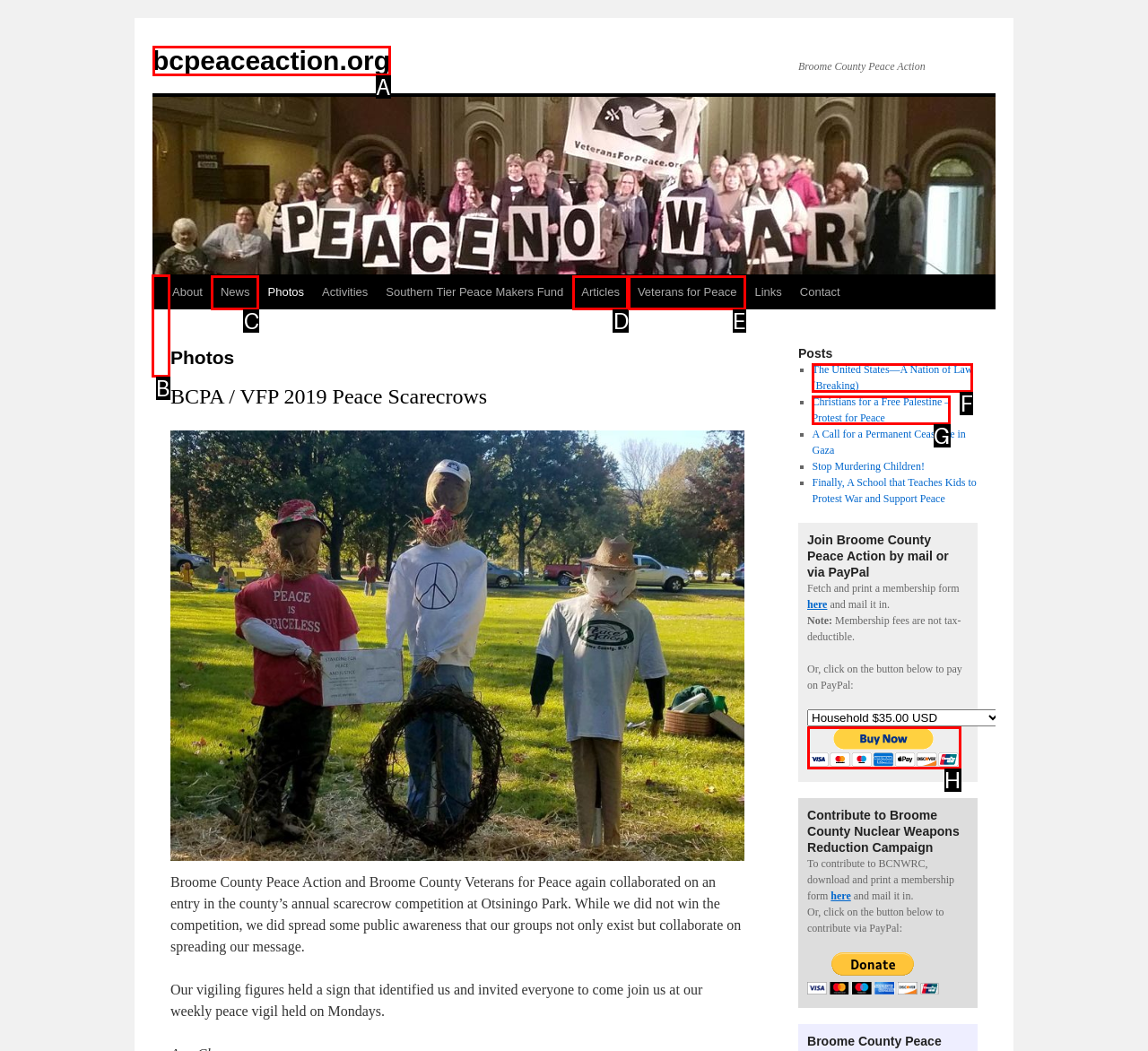Identify the bounding box that corresponds to: Veterans for Peace
Respond with the letter of the correct option from the provided choices.

E